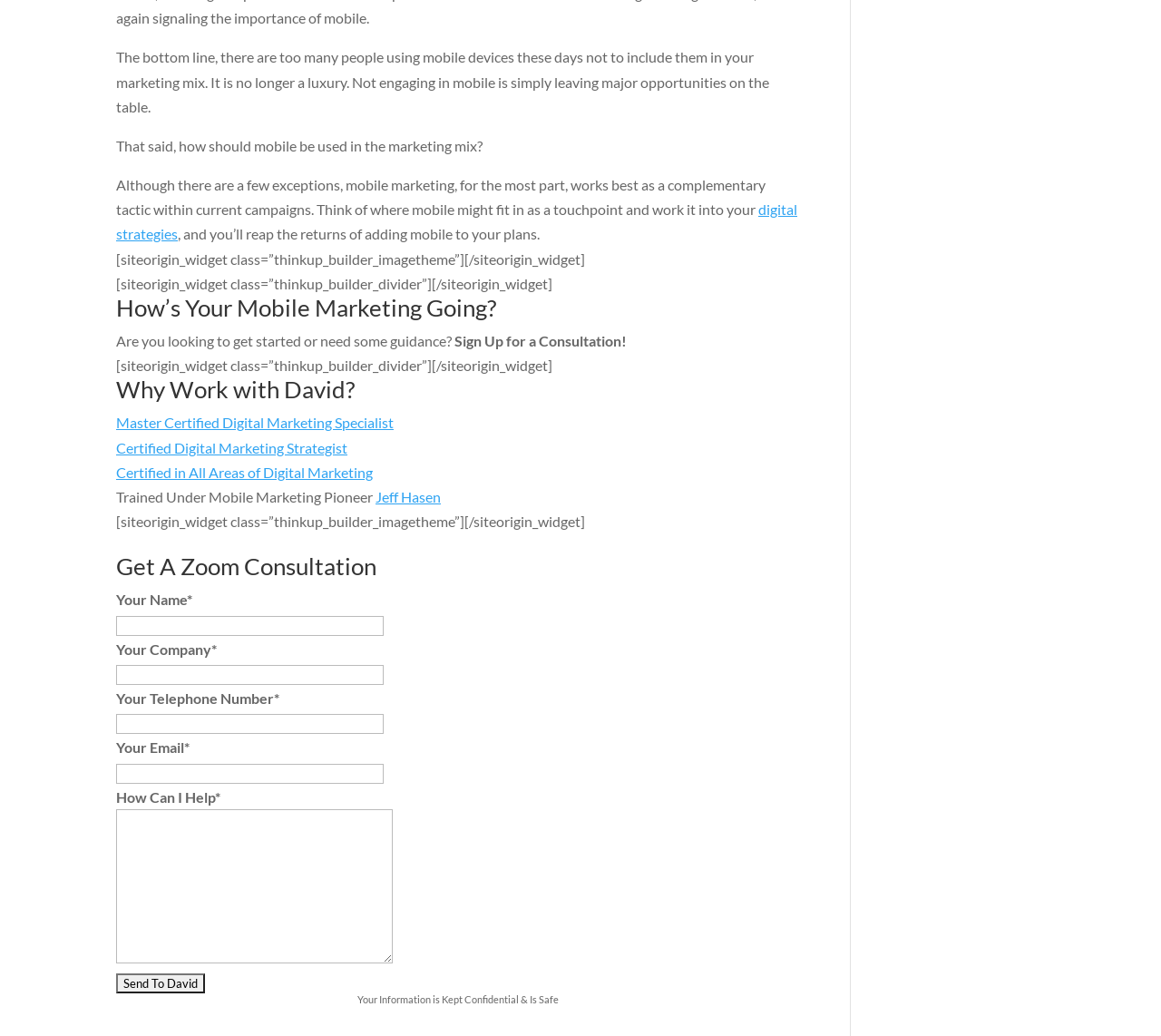For the given element description Functional Constraints, determine the bounding box coordinates of the UI element. The coordinates should follow the format (top-left x, top-left y, bottom-right x, bottom-right y) and be within the range of 0 to 1.

None